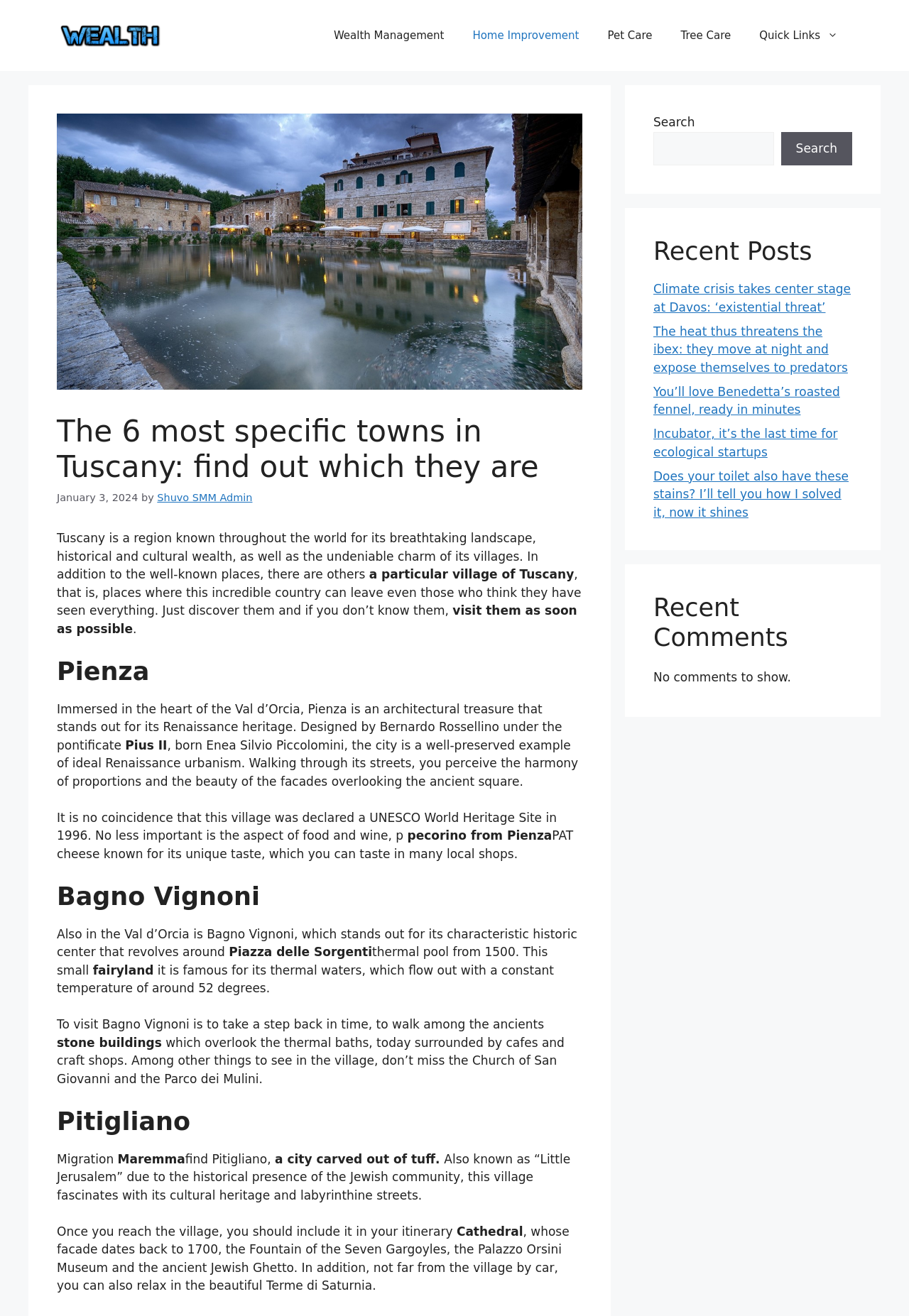Please find the bounding box coordinates (top-left x, top-left y, bottom-right x, bottom-right y) in the screenshot for the UI element described as follows: Search

[0.859, 0.1, 0.938, 0.126]